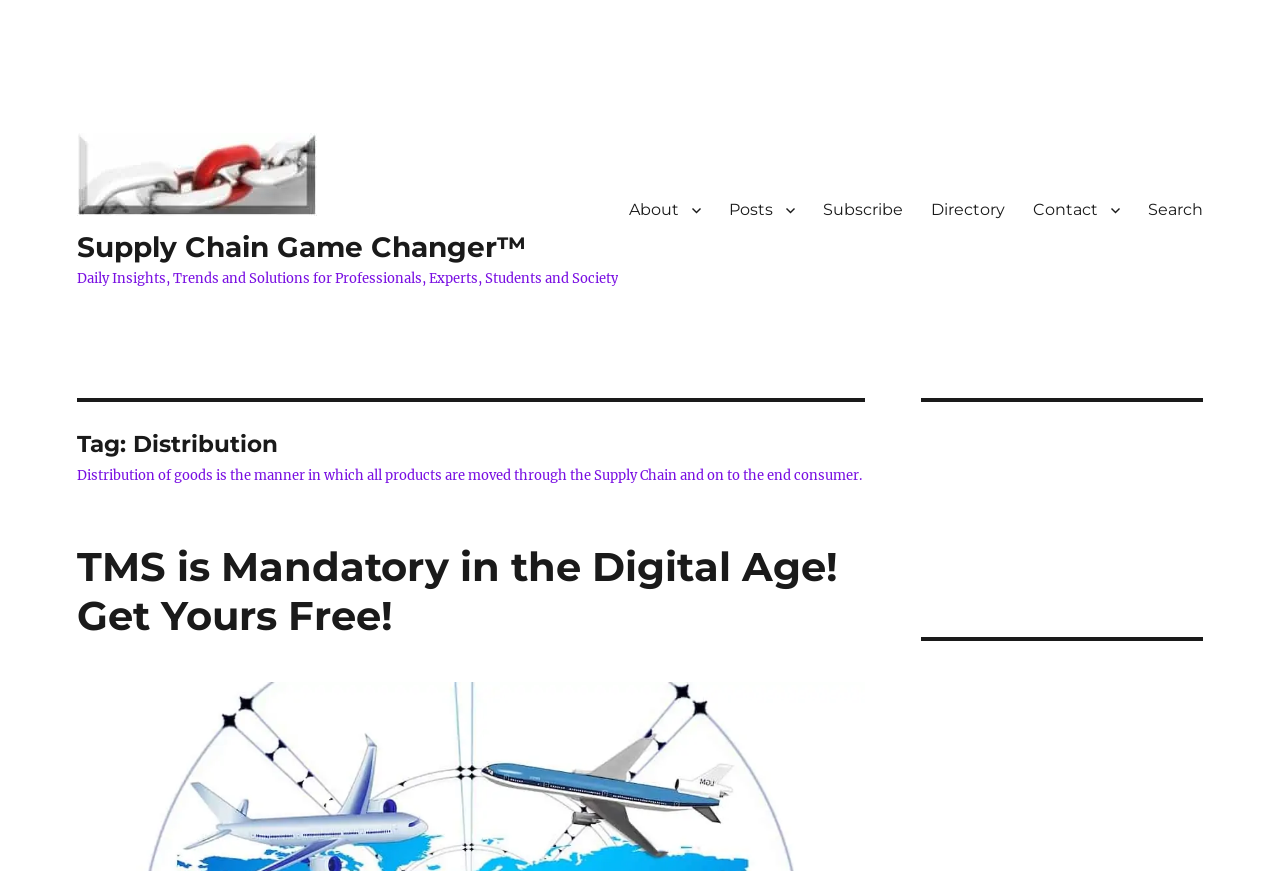Please find the bounding box coordinates of the section that needs to be clicked to achieve this instruction: "Click on Request Quote".

None